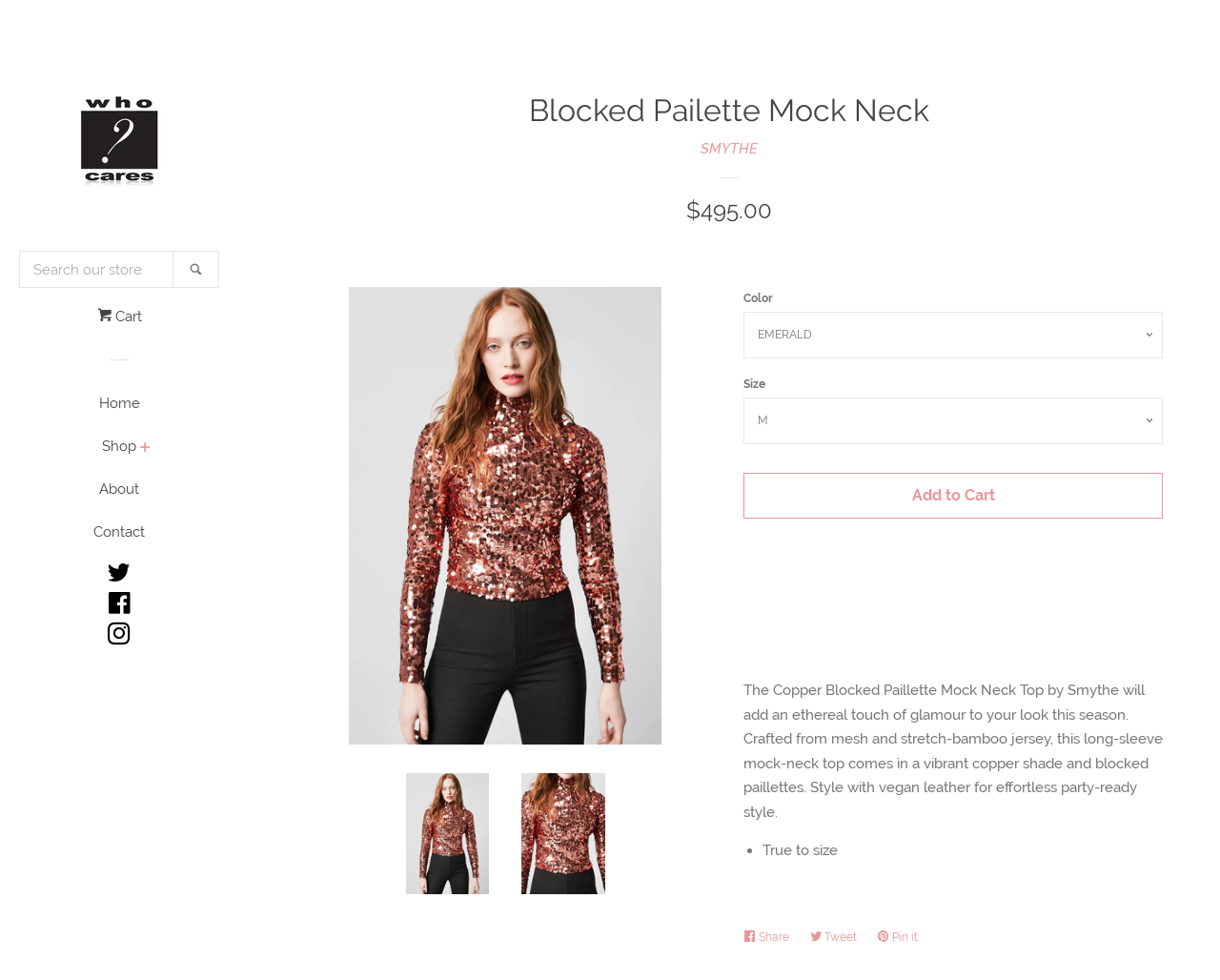Identify the main title of the webpage and generate its text content.

Blocked Pailette Mock Neck